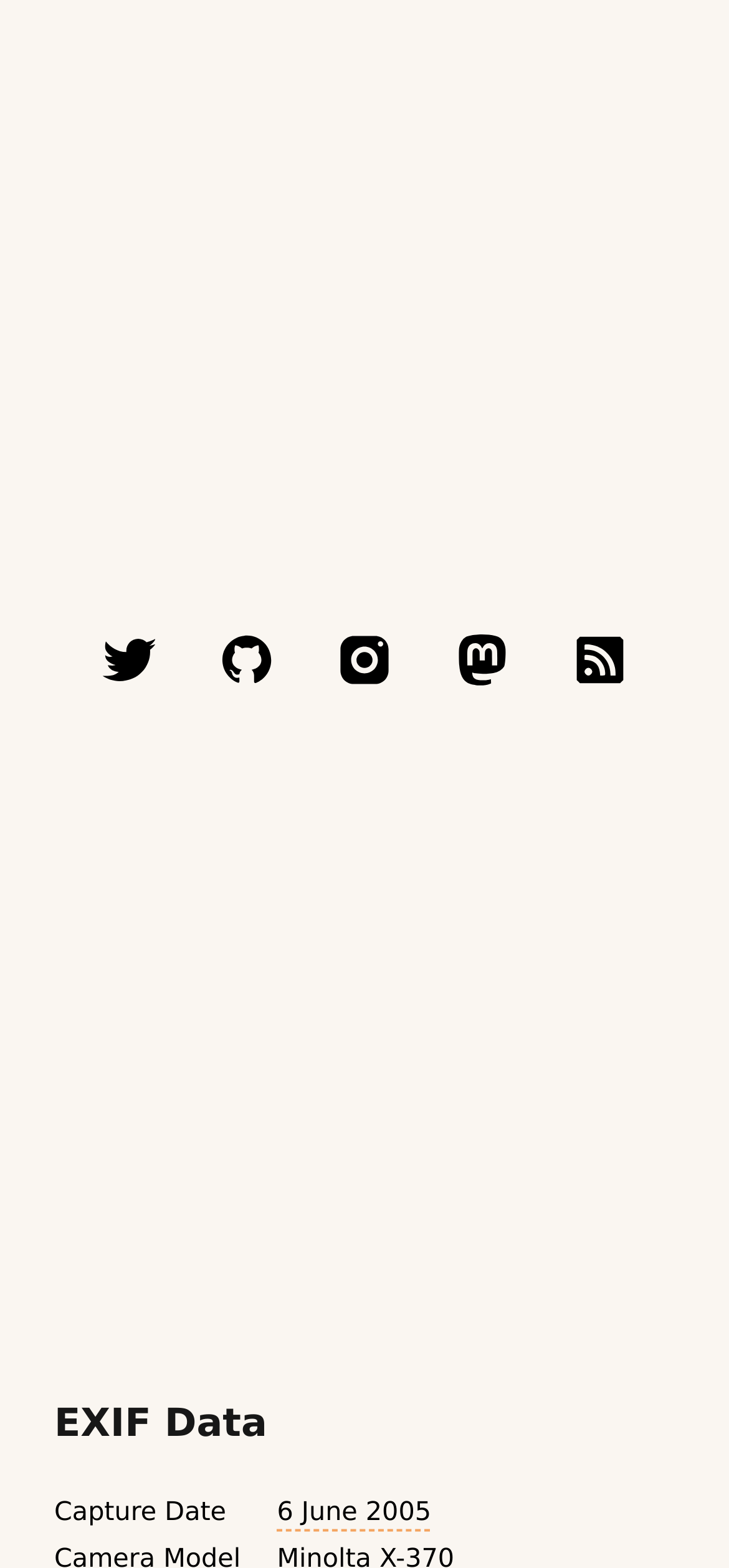Select the bounding box coordinates of the element I need to click to carry out the following instruction: "view image tags".

[0.072, 0.544, 0.928, 0.582]